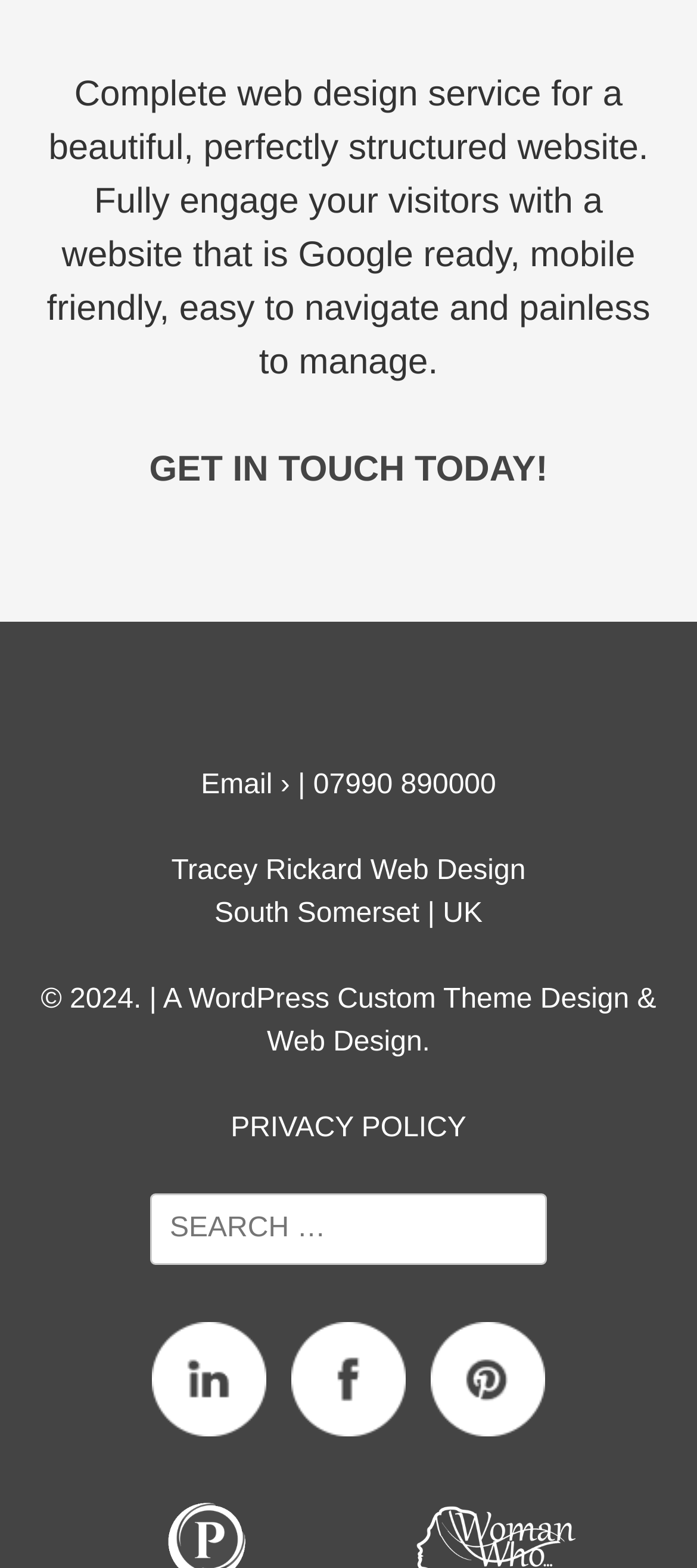Please identify the coordinates of the bounding box that should be clicked to fulfill this instruction: "Call the phone number 07990 890000 for inquiry".

[0.449, 0.491, 0.712, 0.51]